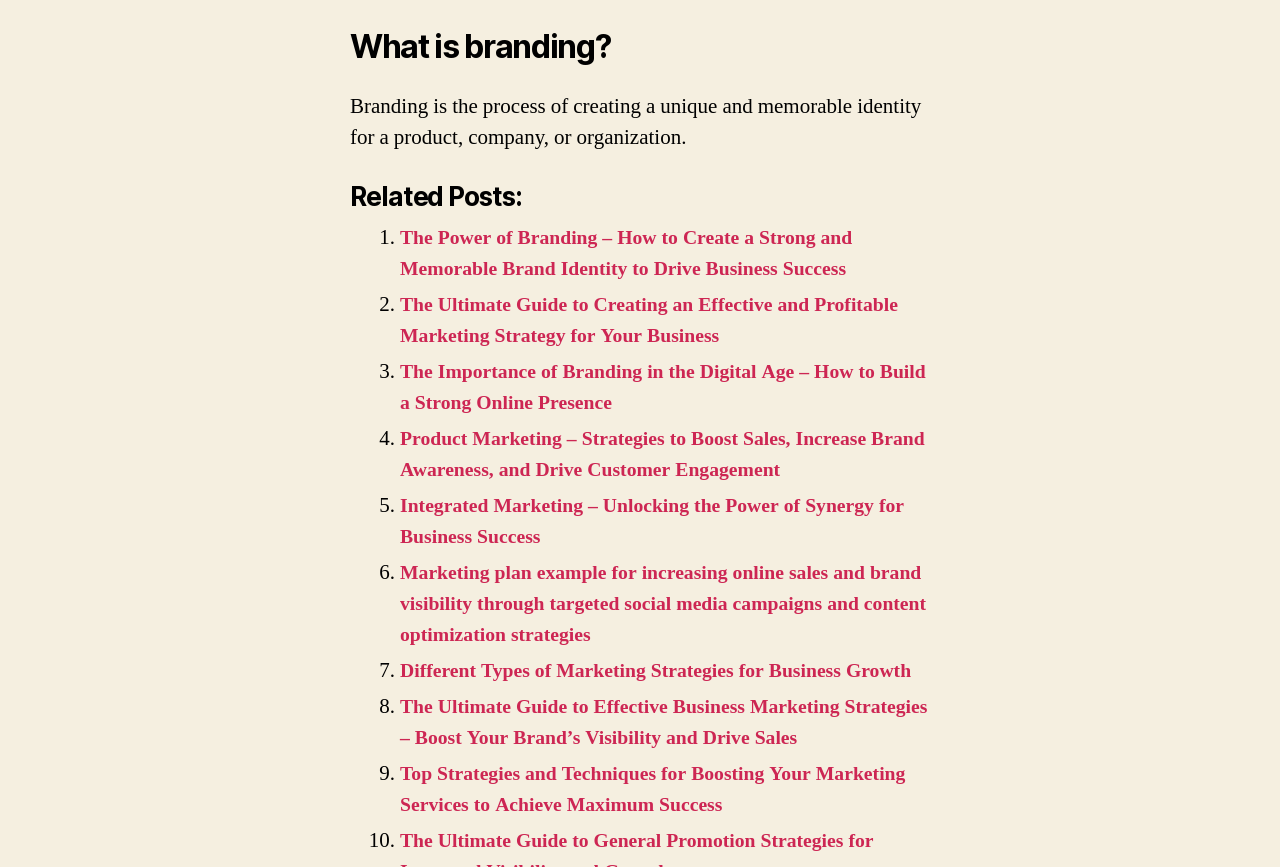Please provide a short answer using a single word or phrase for the question:
What is the topic of the webpage?

Branding